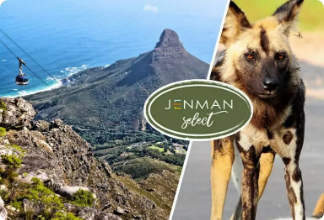What type of packages are offered by Jenman Select tours?
Please look at the screenshot and answer using one word or phrase.

Tailor-made safari packages